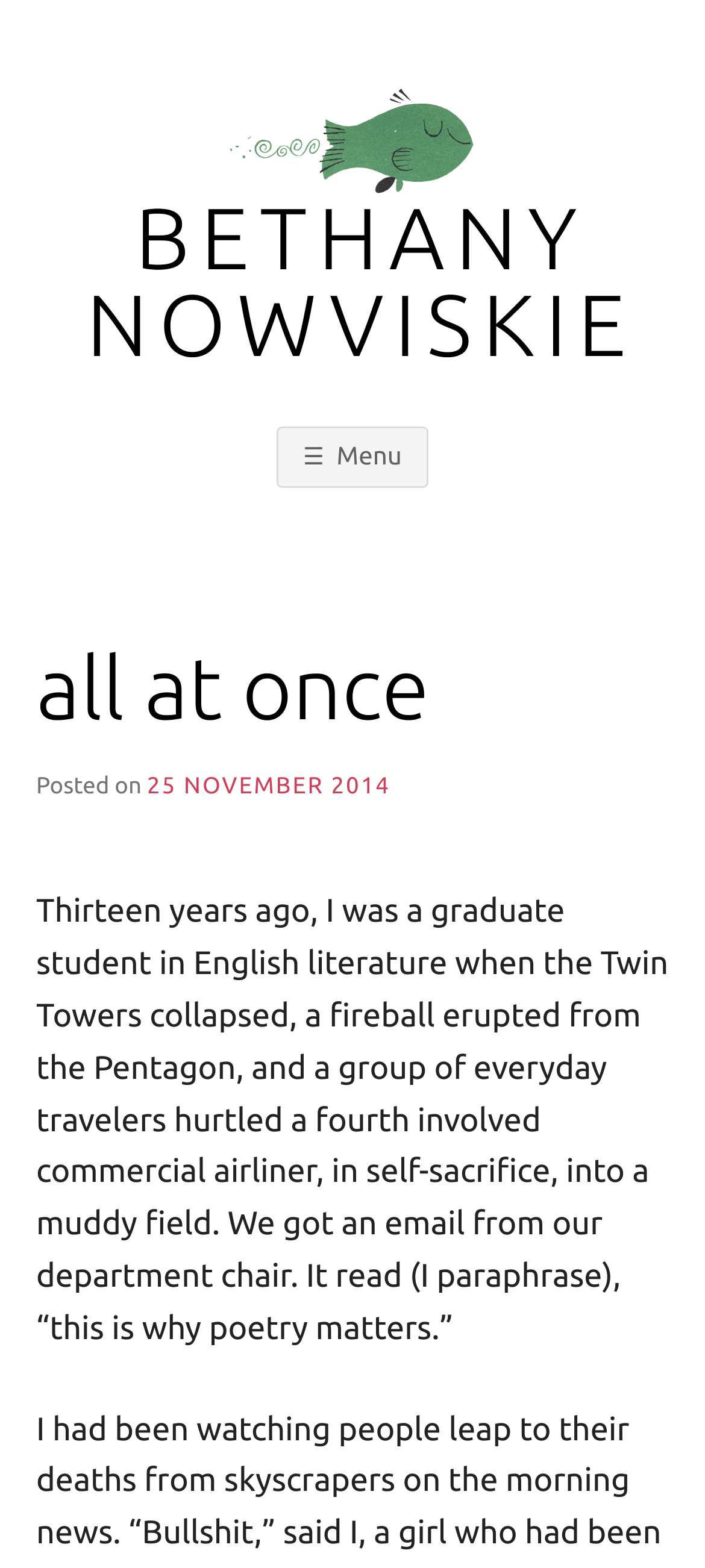Use a single word or phrase to answer the question: What is the purpose of the button with the ☰ icon?

Menu